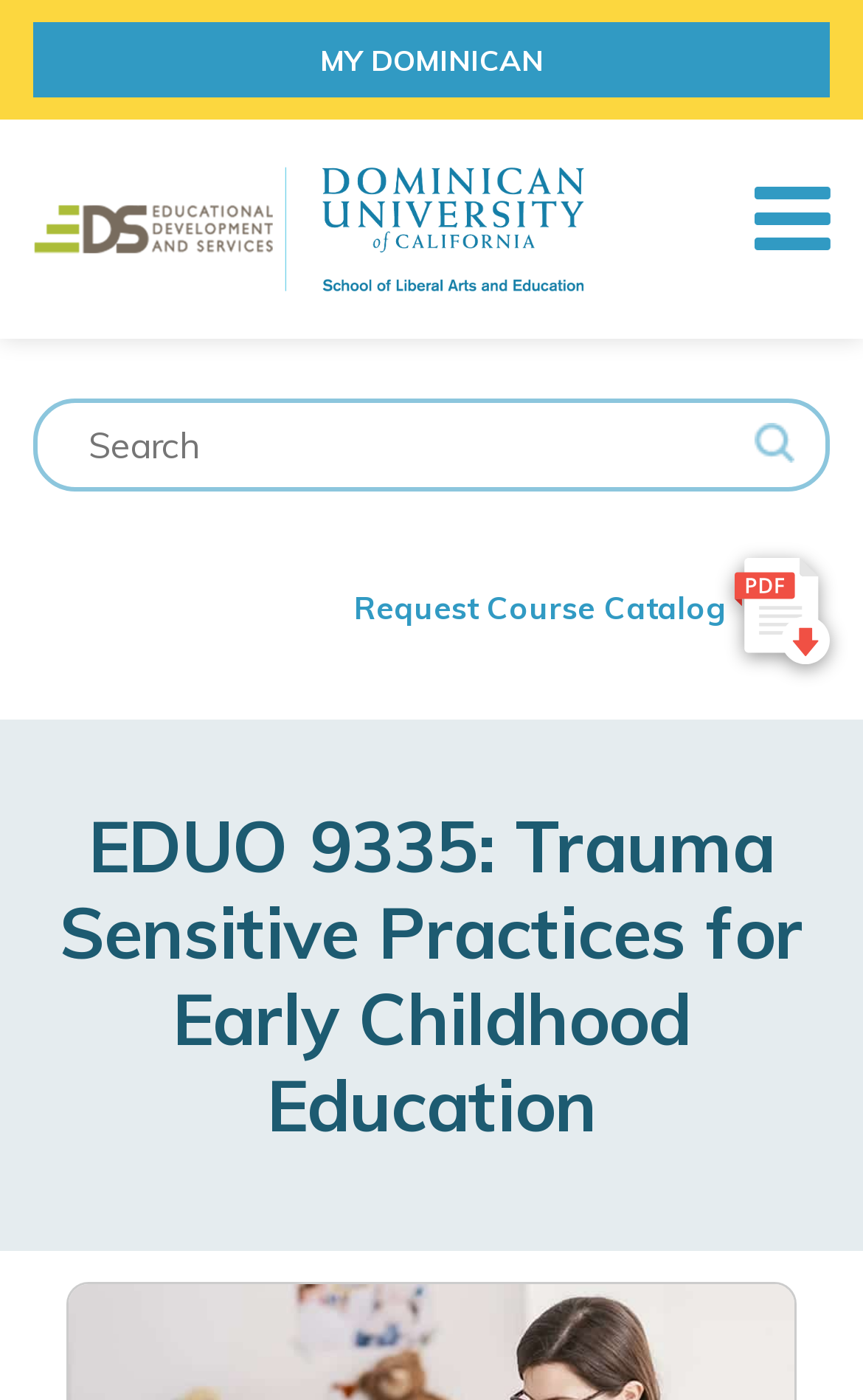Using the given element description, provide the bounding box coordinates (top-left x, top-left y, bottom-right x, bottom-right y) for the corresponding UI element in the screenshot: alt="logo"

[0.038, 0.117, 0.679, 0.211]